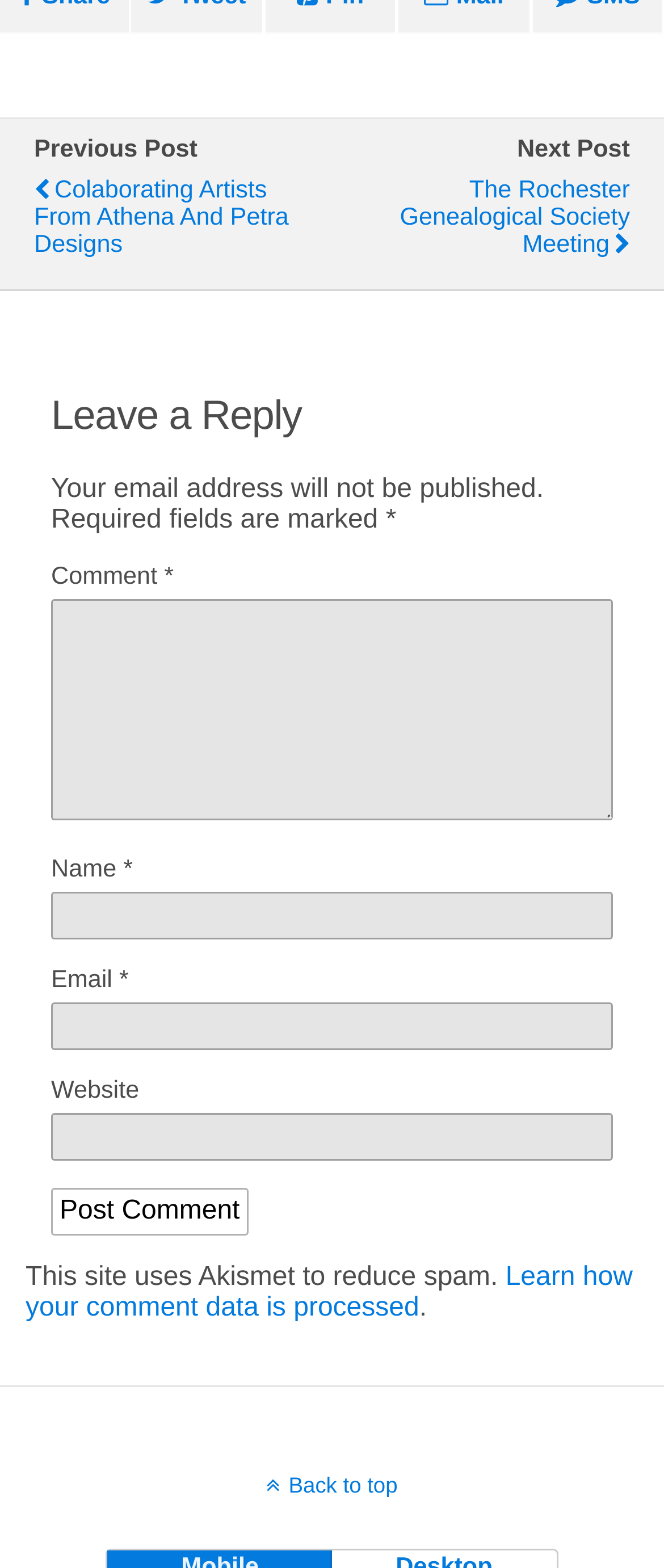Please find the bounding box coordinates of the element that needs to be clicked to perform the following instruction: "Leave a comment". The bounding box coordinates should be four float numbers between 0 and 1, represented as [left, top, right, bottom].

[0.077, 0.382, 0.923, 0.523]